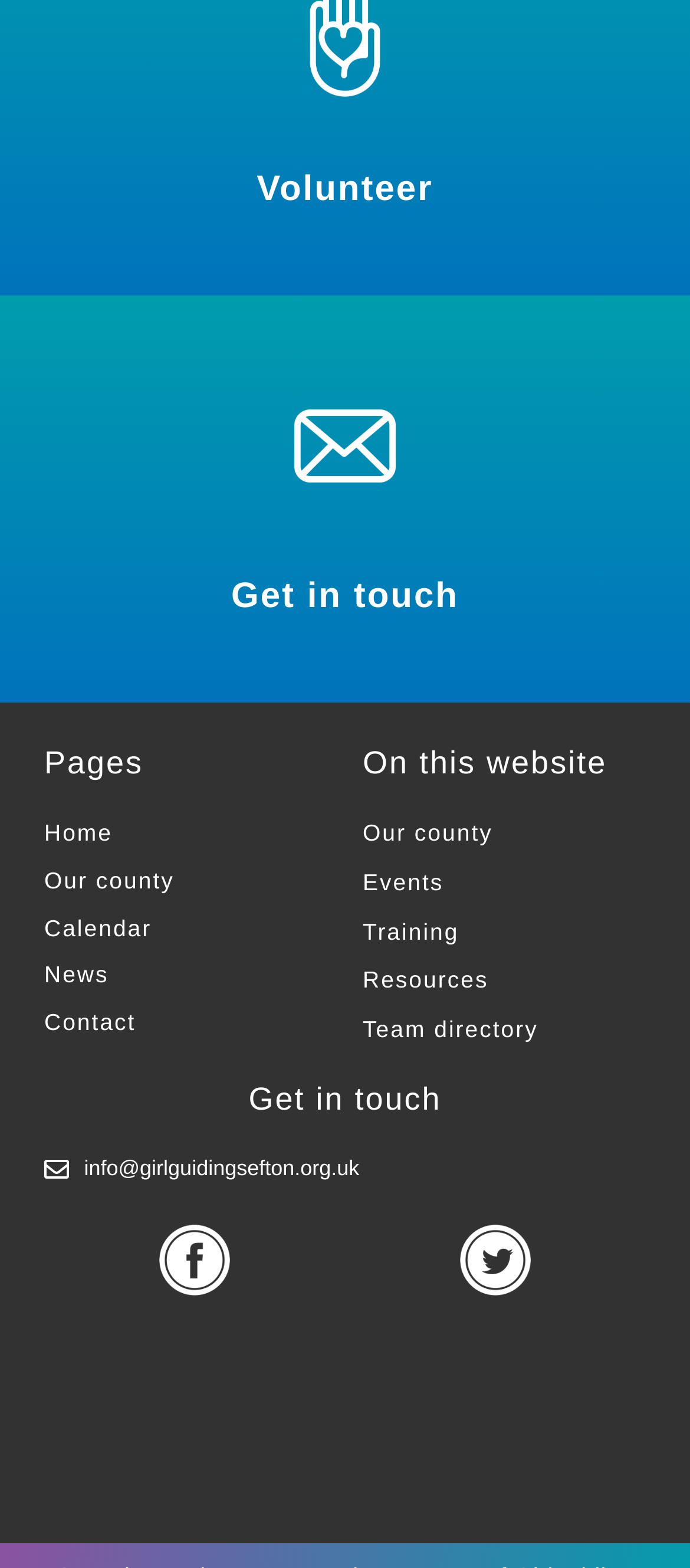Please determine the bounding box coordinates of the element's region to click for the following instruction: "Check News".

[0.064, 0.61, 0.474, 0.634]